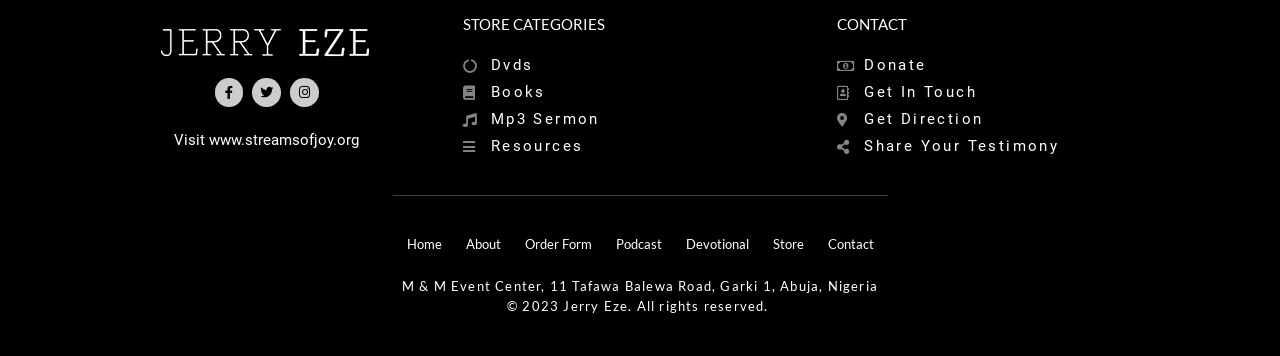Utilize the details in the image to thoroughly answer the following question: What are the social media platforms available?

The webpage has three social media links at the top, which are Facebook, Twitter, and Instagram, indicating that the website is available on these platforms.